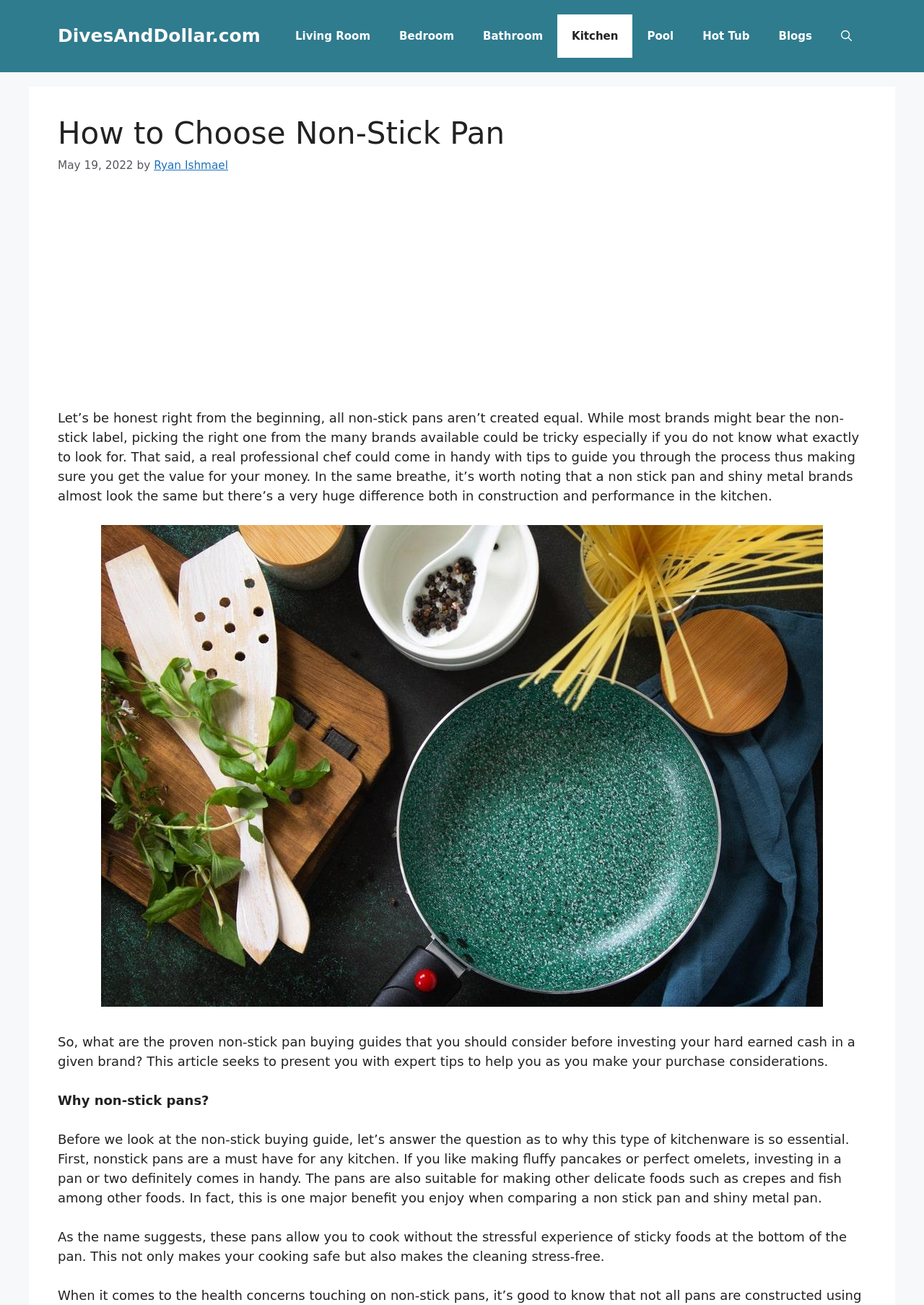Please identify the bounding box coordinates for the region that you need to click to follow this instruction: "Click on the 'Kitchen' link".

[0.603, 0.011, 0.685, 0.044]